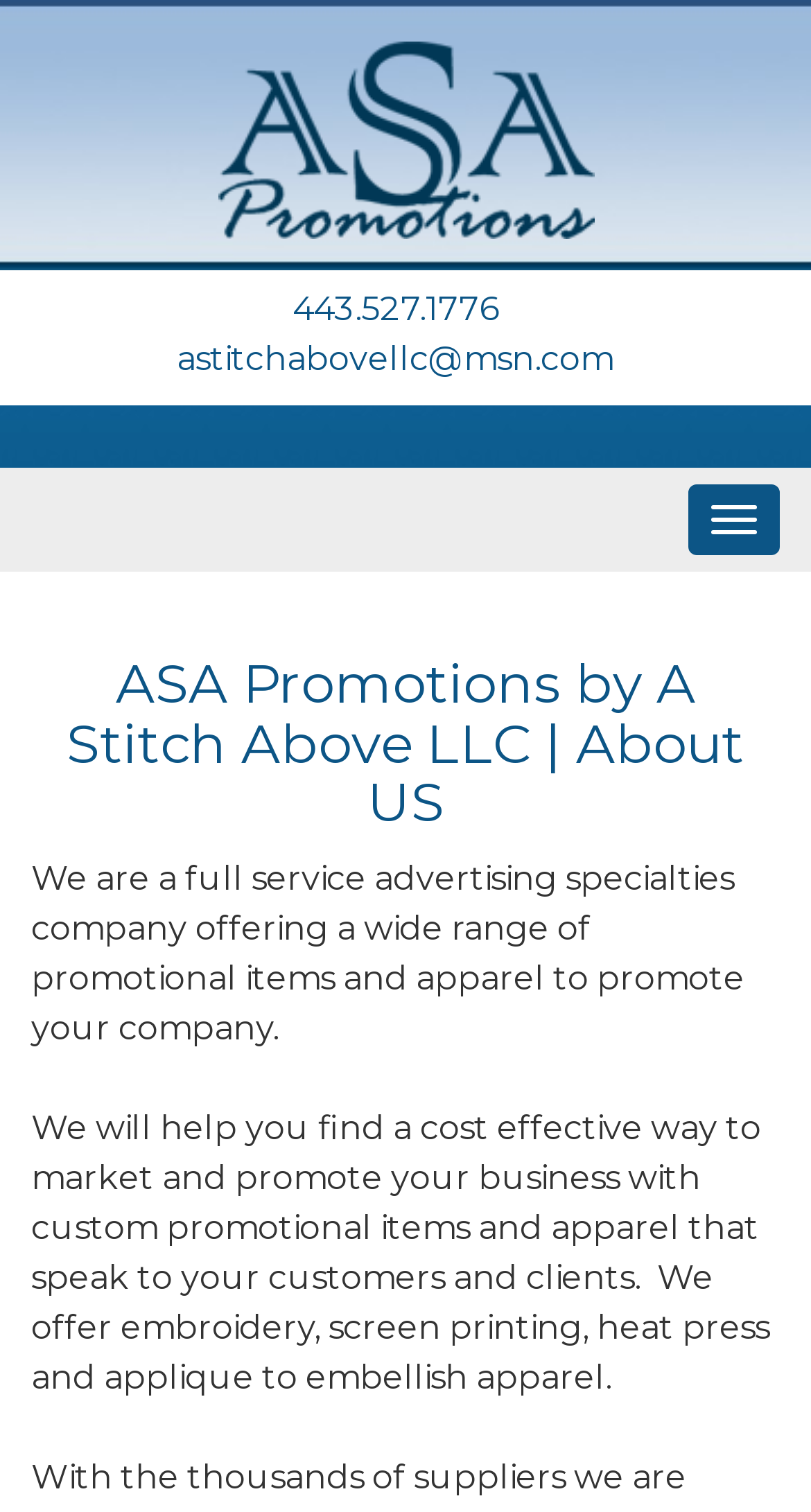What is the company name?
With the help of the image, please provide a detailed response to the question.

The company name can be found in the link element with the text 'ASA Promotions by A Stitch Above LLC' at the top of the page, which is also the title of the webpage.